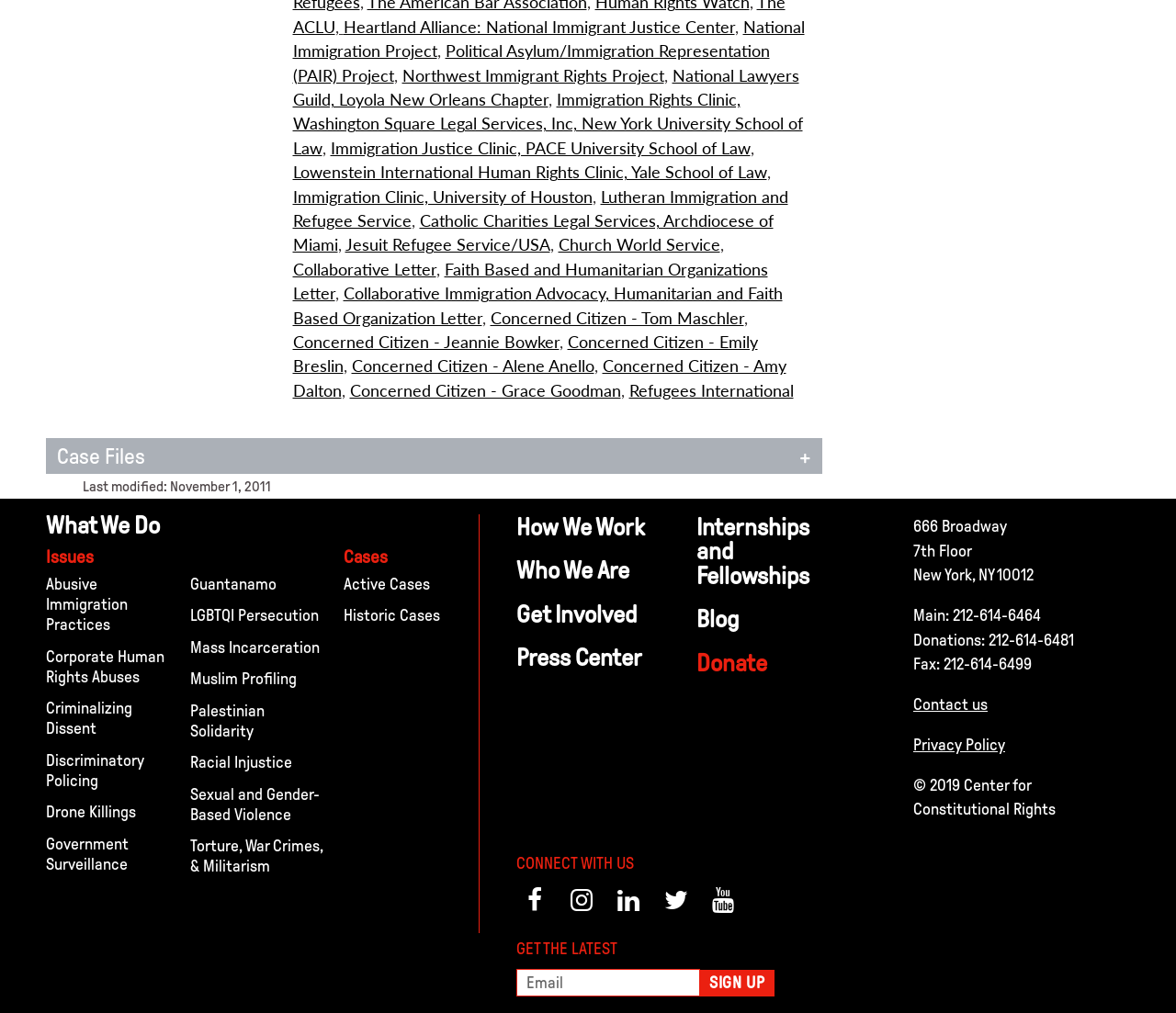Please find the bounding box coordinates for the clickable element needed to perform this instruction: "Open the document UPR-Prisons-SR-English-Final-1.pdf".

[0.055, 0.47, 0.275, 0.489]